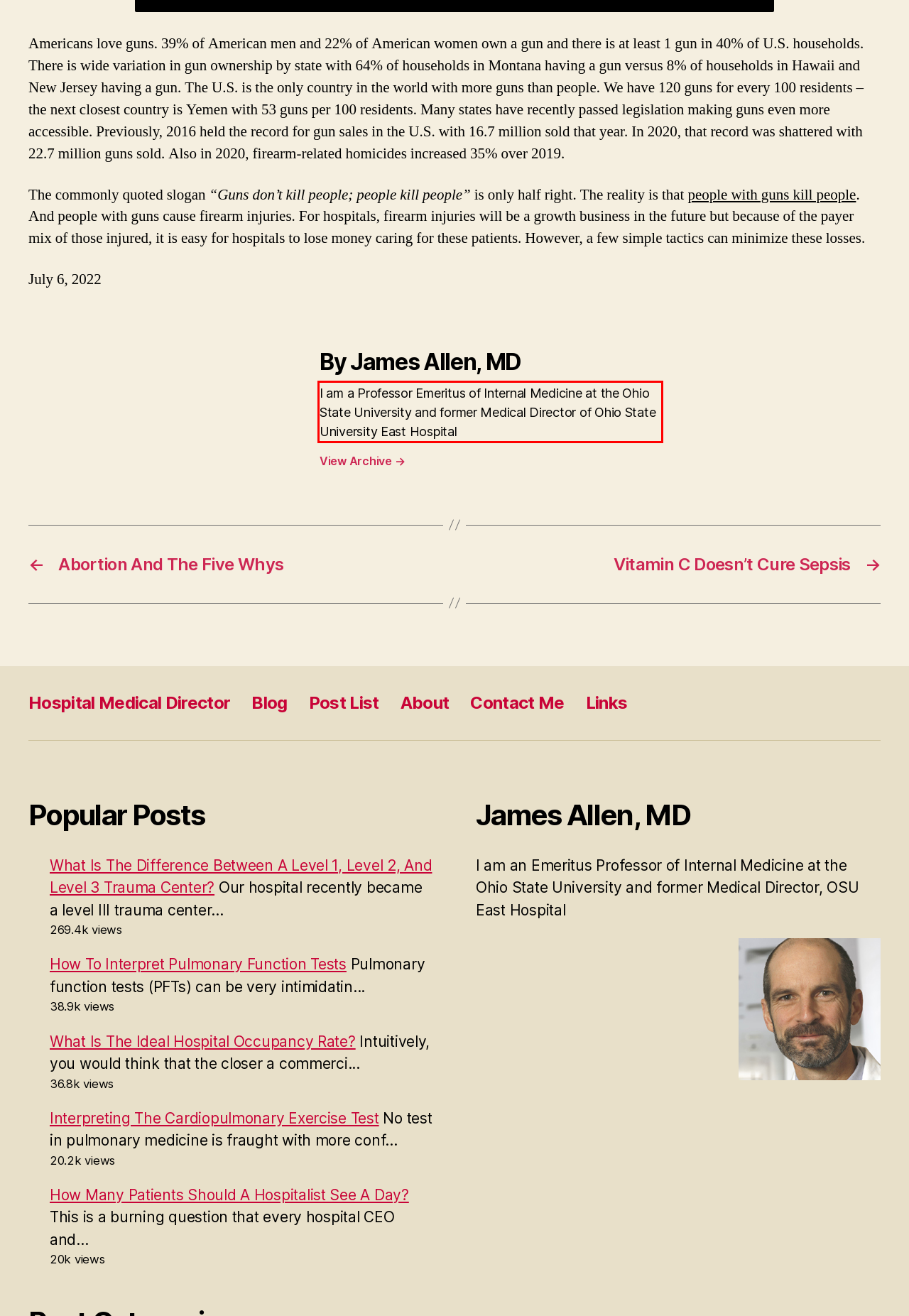You have a webpage screenshot with a red rectangle surrounding a UI element. Extract the text content from within this red bounding box.

I am a Professor Emeritus of Internal Medicine at the Ohio State University and former Medical Director of Ohio State University East Hospital